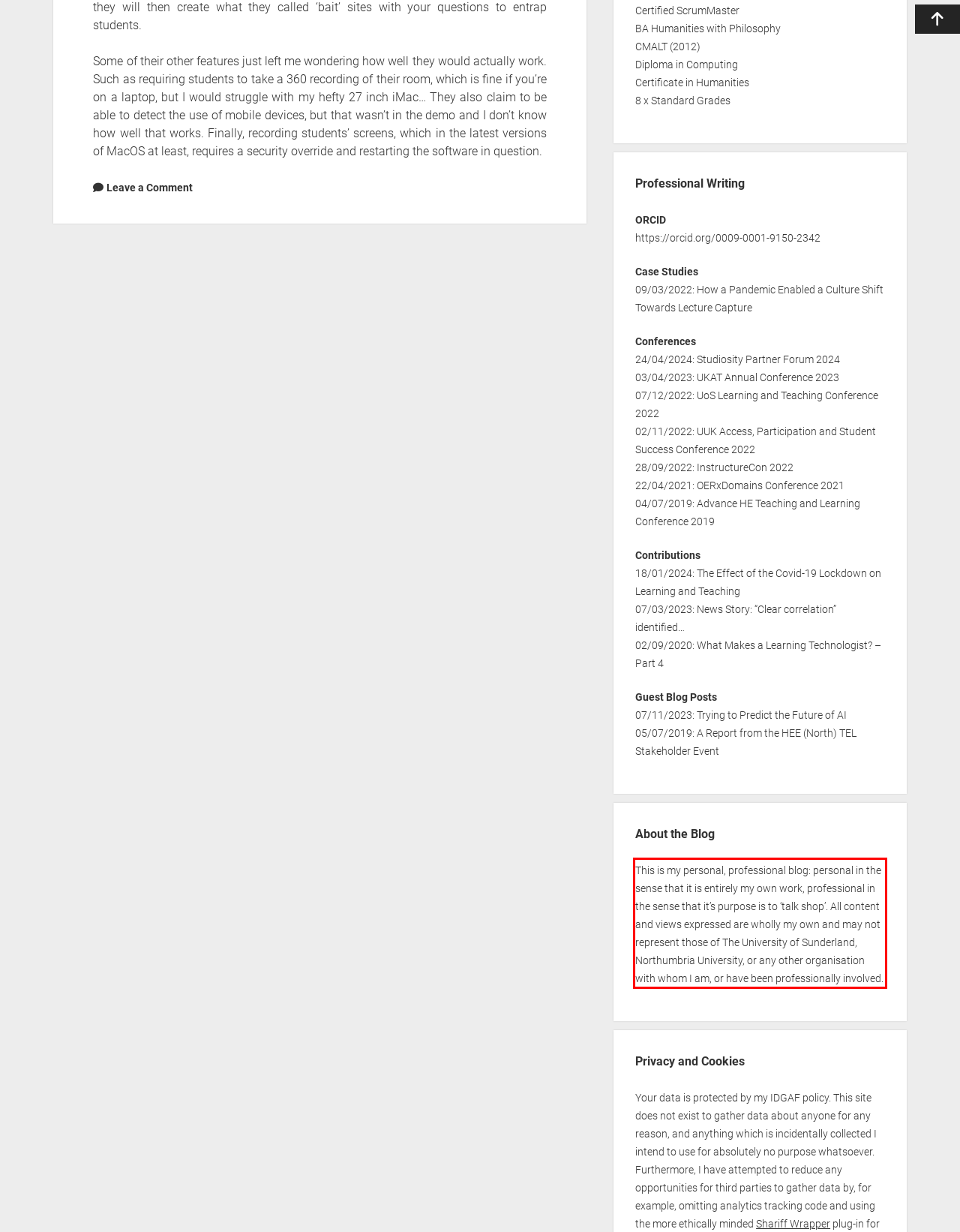Examine the screenshot of the webpage, locate the red bounding box, and generate the text contained within it.

This is my personal, professional blog: personal in the sense that it is entirely my own work, professional in the sense that it’s purpose is to ‘talk shop’. All content and views expressed are wholly my own and may not represent those of The University of Sunderland, Northumbria University, or any other organisation with whom I am, or have been professionally involved.